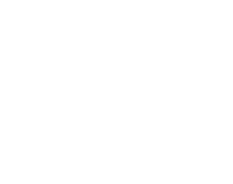What does the club aim to enhance?
Could you give a comprehensive explanation in response to this question?

By promoting their Facebook page, the Northumberland Community Curling Club aims to enhance connectivity and community involvement among curling enthusiasts. This suggests that the club's goal is to foster a sense of community and encourage participation among its members.